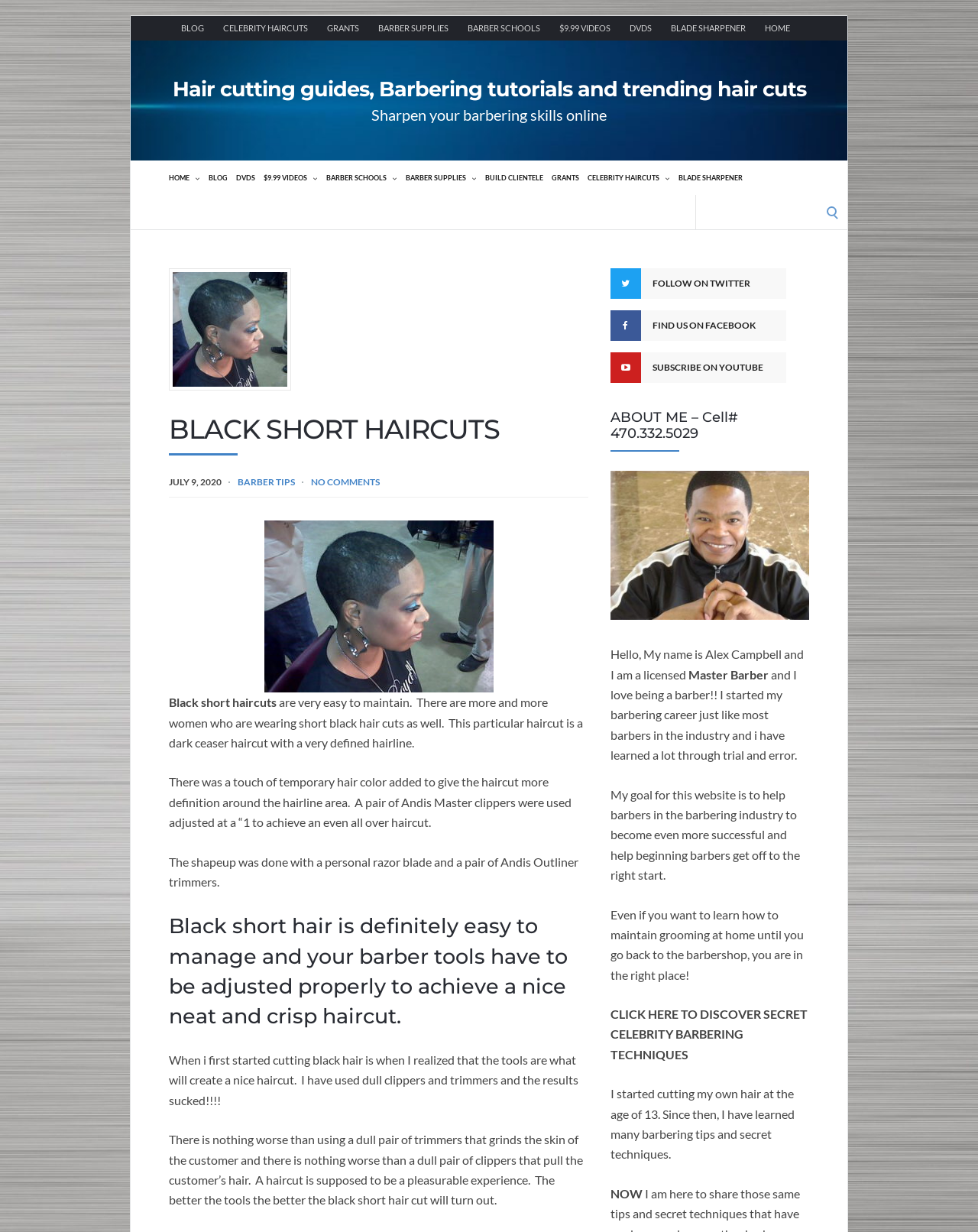Articulate a detailed summary of the webpage's content and design.

This webpage is about black short haircuts and barbering guides. At the top, there are multiple links to different sections of the website, including "BLOG", "CELEBRITY HAIRCUTS", "GRANTS", and "BARBER SUPPLIES". Below these links, there is a search bar with a label "Search for:".

The main content of the webpage is about a specific black short haircut, with an image of the haircut above the text. The text describes the haircut, stating that it is easy to maintain and that a dark ceaser haircut with a defined hairline was used. It also explains the tools used to achieve the haircut, including Andis Master clippers and a personal razor blade.

Below this text, there are several paragraphs discussing the importance of using proper barber tools to achieve a good haircut. The author shares their personal experience of using dull clippers and trimmers and how it affected the quality of the haircut.

On the right side of the webpage, there are social media links to follow the author on Twitter, Facebook, and YouTube. Below these links, there is an "ABOUT ME" section, which introduces the author, Alex Campbell, a licensed Master Barber. The author shares their goal of helping barbers become more successful and providing tips for maintaining grooming at home.

At the bottom of the webpage, there is a call-to-action to discover secret celebrity barbering techniques. The author also shares their personal experience of cutting their own hair since the age of 13 and learning many barbering tips and secret techniques.